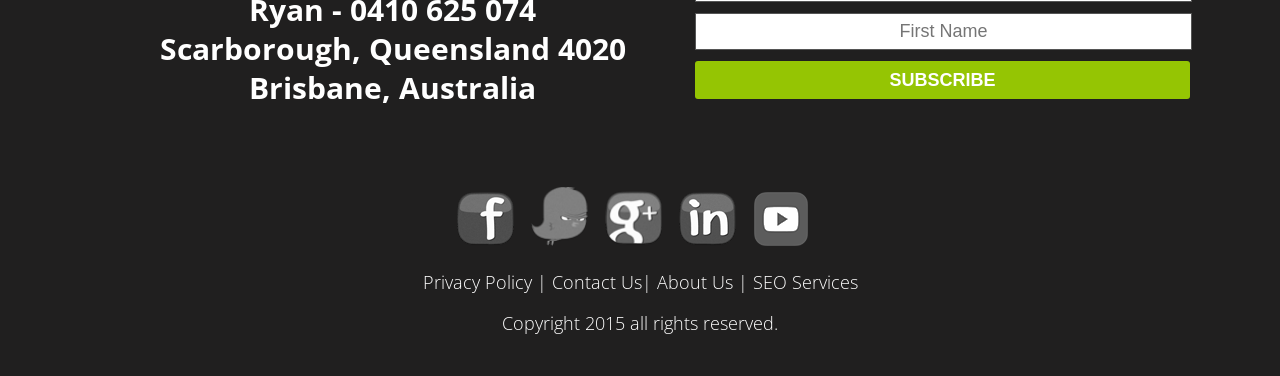What is the function of the button?
Provide an in-depth answer to the question, covering all aspects.

I found a button element with a label 'SUBSCRIBE', which suggests that the user can subscribe to something by clicking this button.